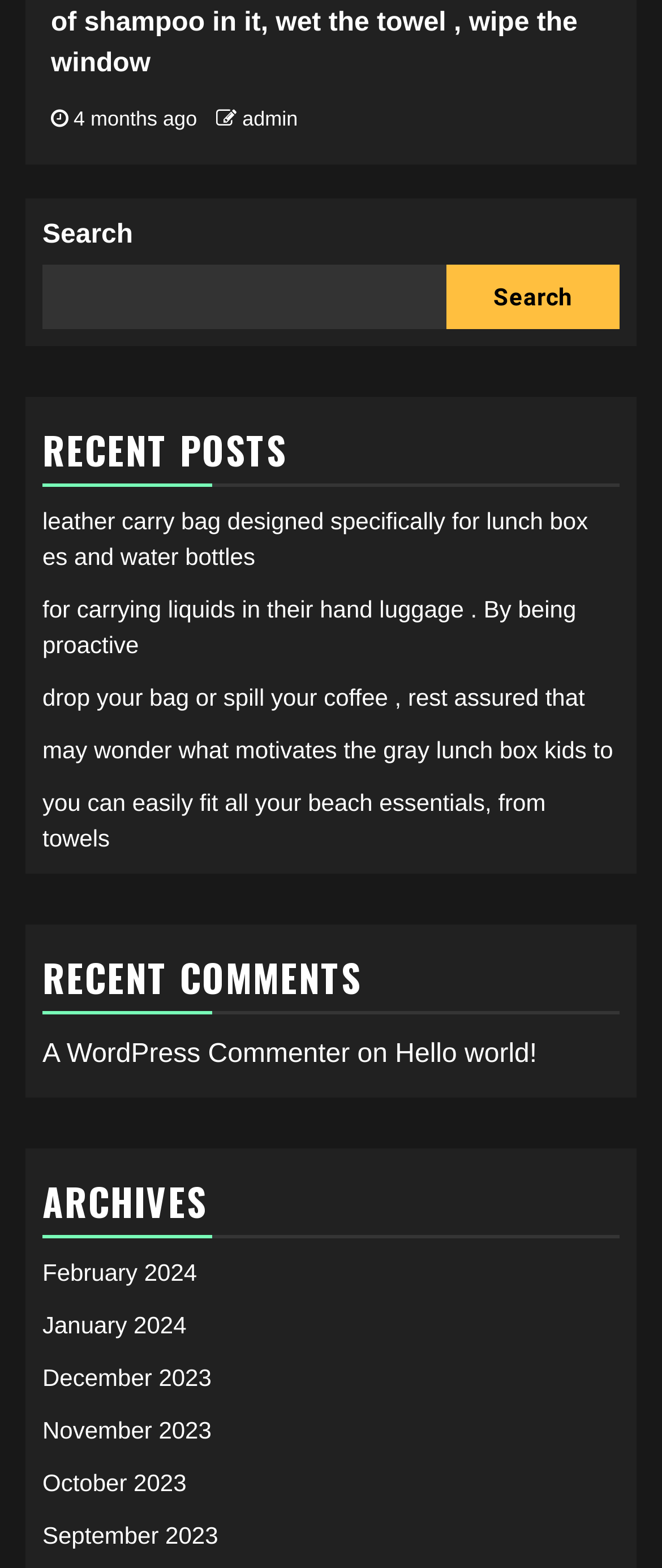Please locate the clickable area by providing the bounding box coordinates to follow this instruction: "check recent comments".

[0.064, 0.601, 0.936, 0.647]